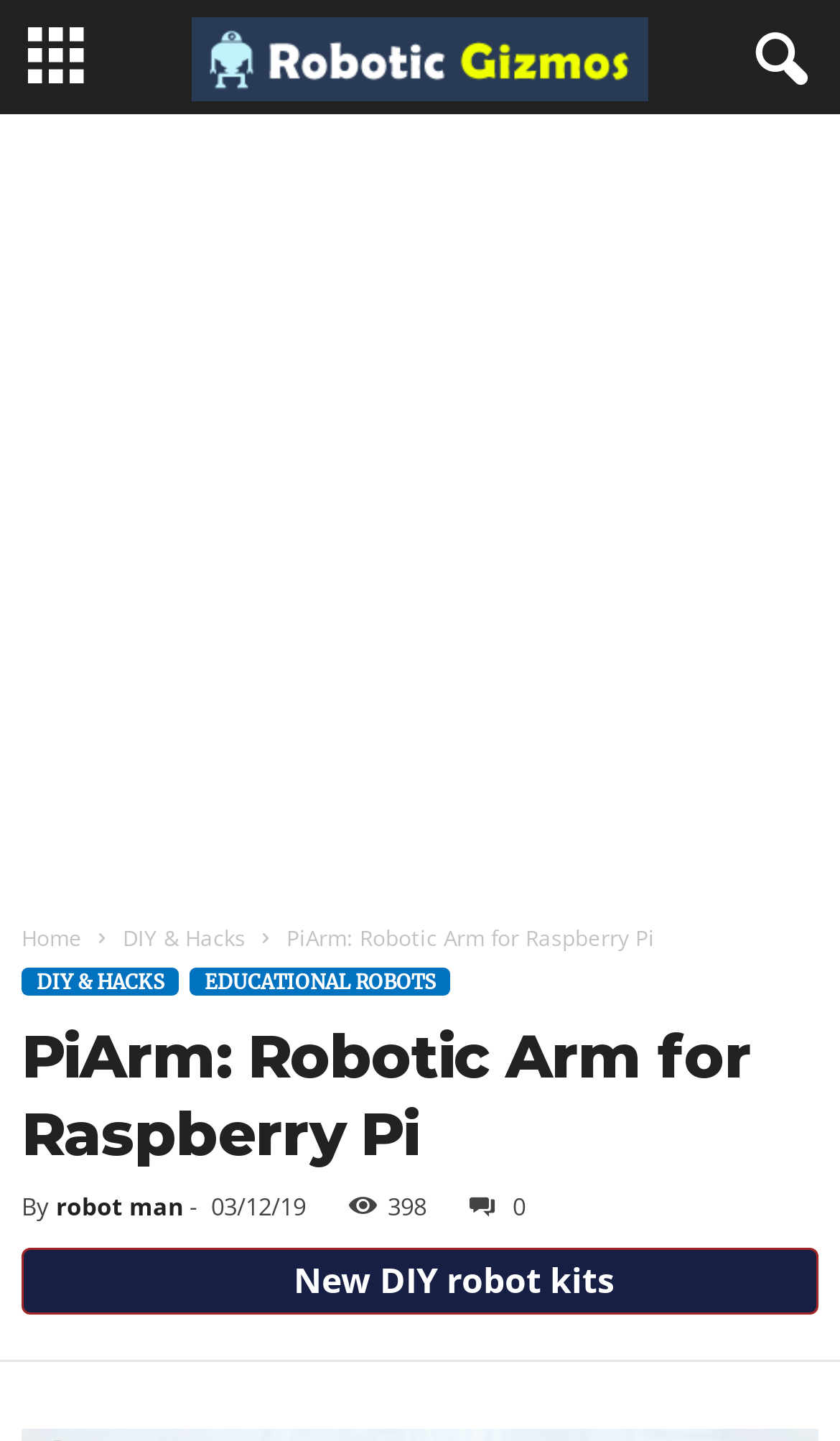Could you locate the bounding box coordinates for the section that should be clicked to accomplish this task: "click the DIY & Hacks link".

[0.146, 0.64, 0.292, 0.661]